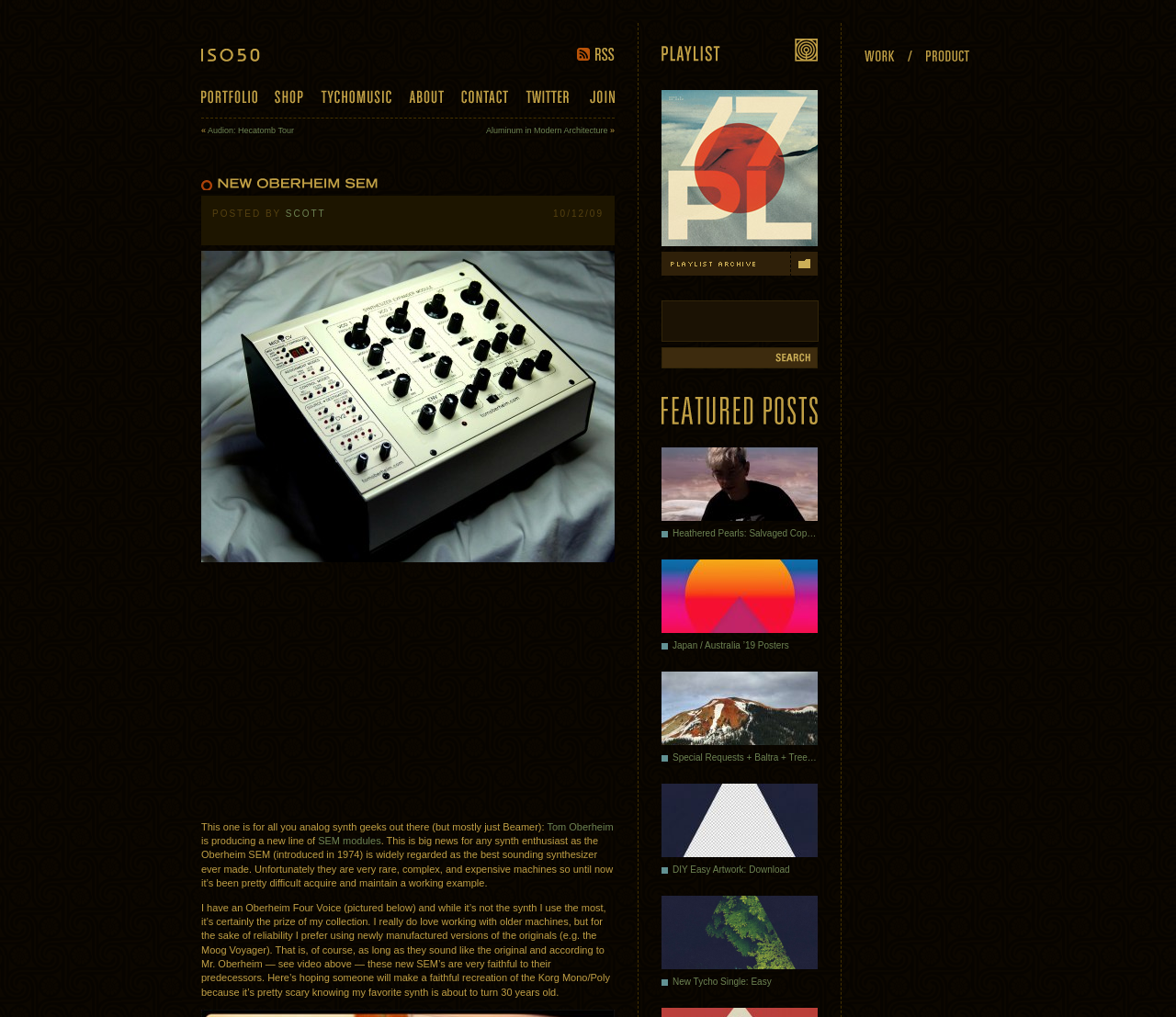Determine the bounding box coordinates of the section I need to click to execute the following instruction: "Read the NEW OBERHEIM SEM post". Provide the coordinates as four float numbers between 0 and 1, i.e., [left, top, right, bottom].

[0.171, 0.174, 0.322, 0.187]